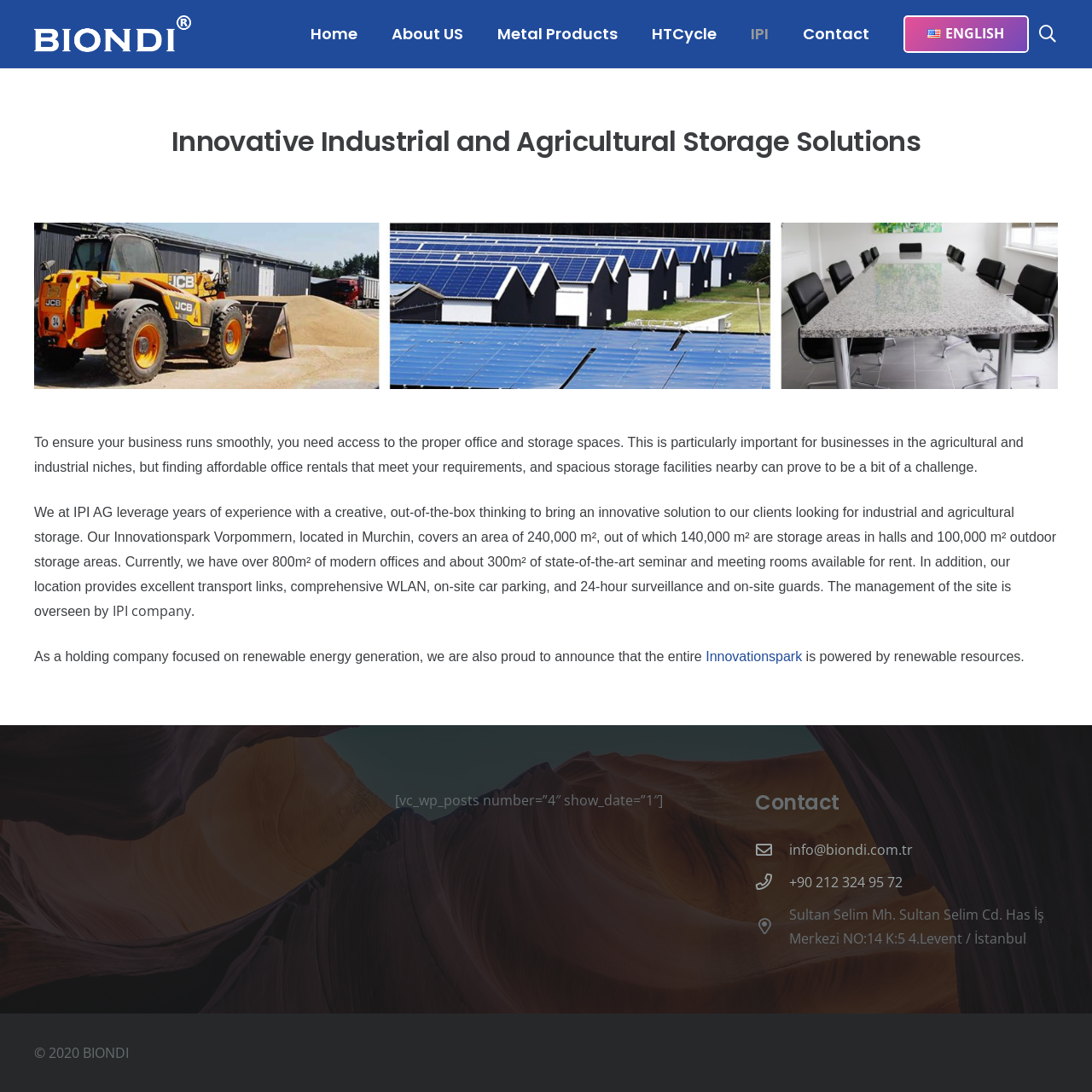Provide a brief response in the form of a single word or phrase:
How many square meters of modern offices are available for rent?

Over 800m²